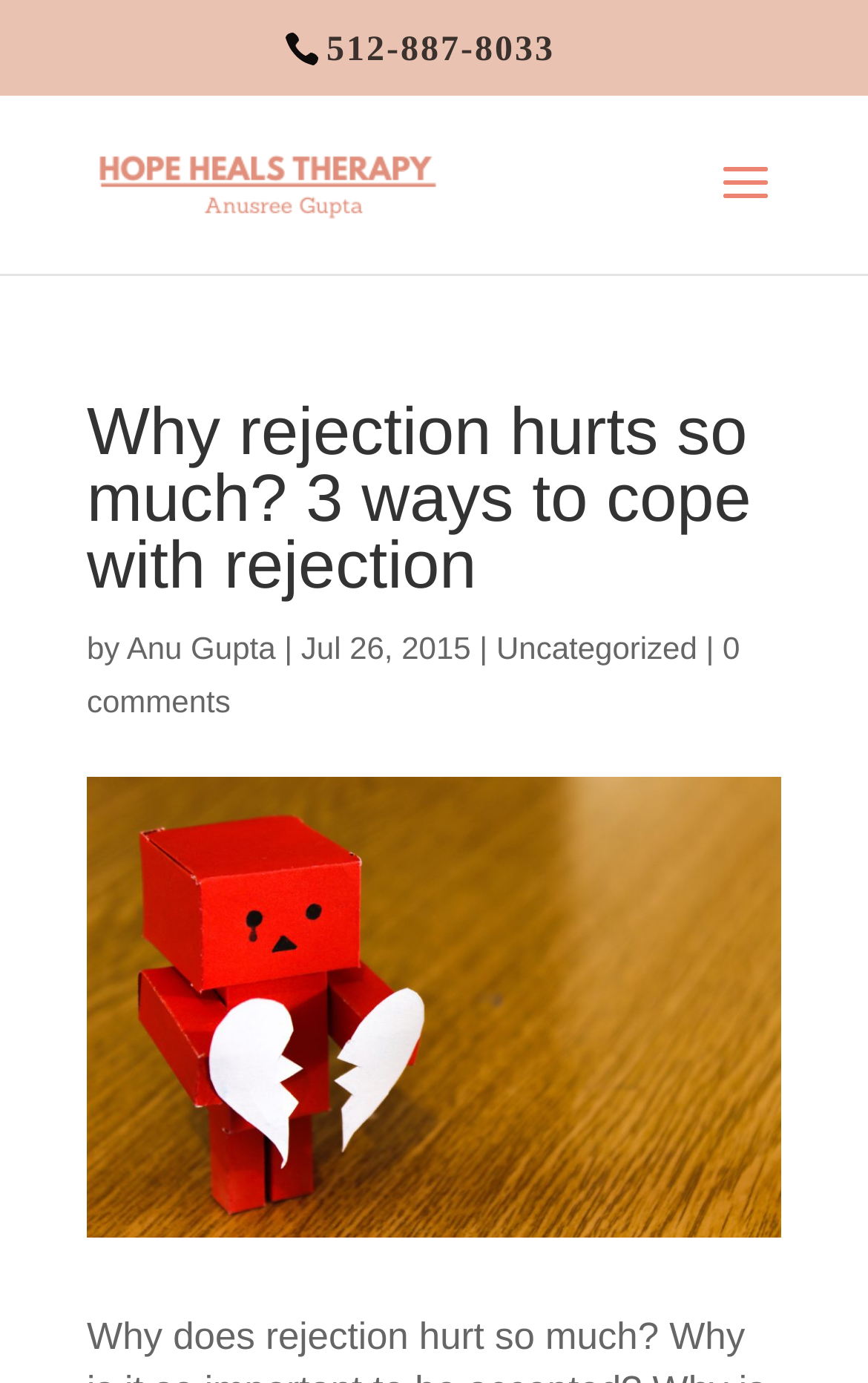Determine the bounding box coordinates for the HTML element mentioned in the following description: "0 comments". The coordinates should be a list of four floats ranging from 0 to 1, represented as [left, top, right, bottom].

[0.1, 0.455, 0.853, 0.52]